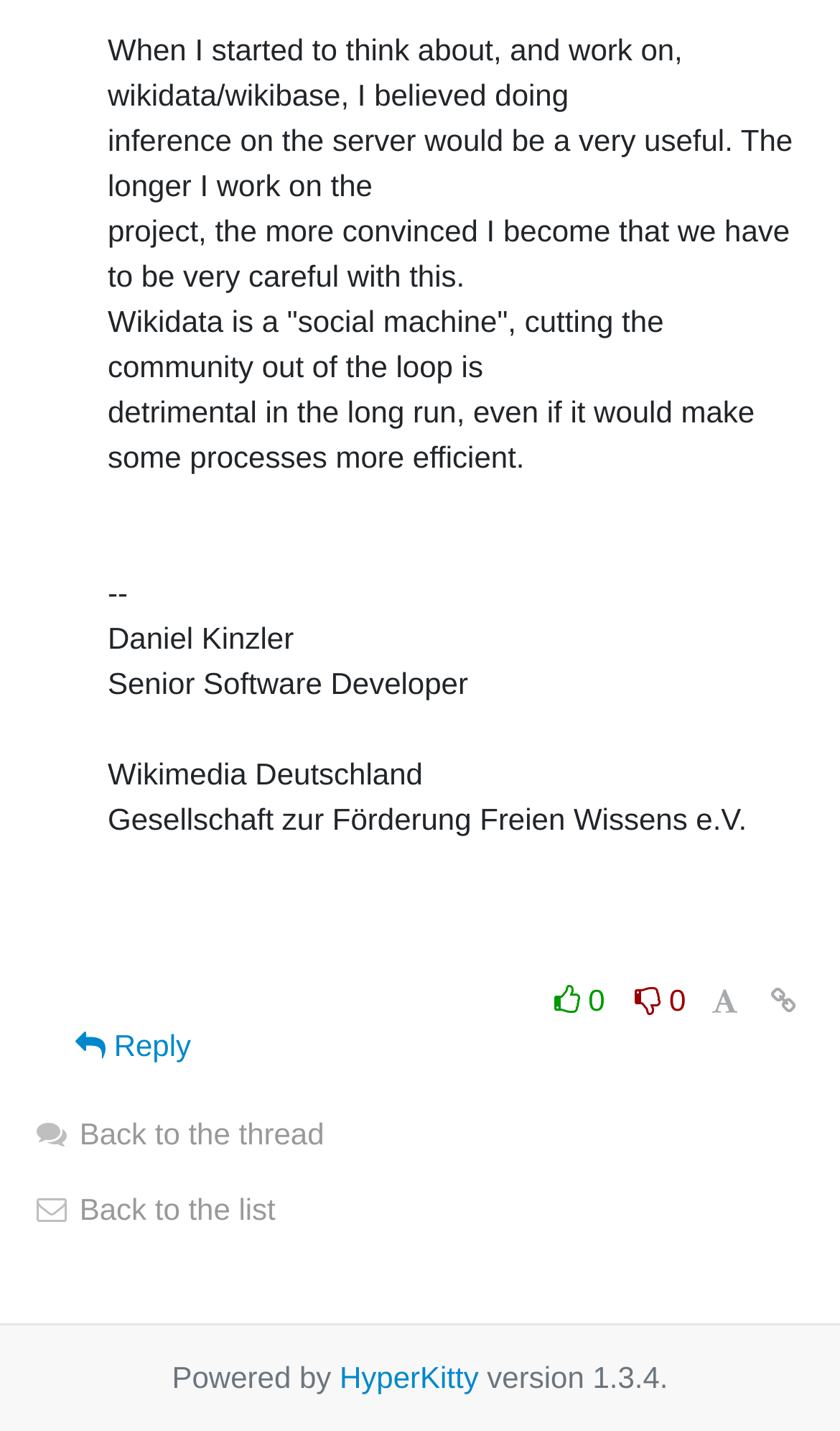What is the direction of the '' icon?
Based on the image, provide your answer in one word or phrase.

Back